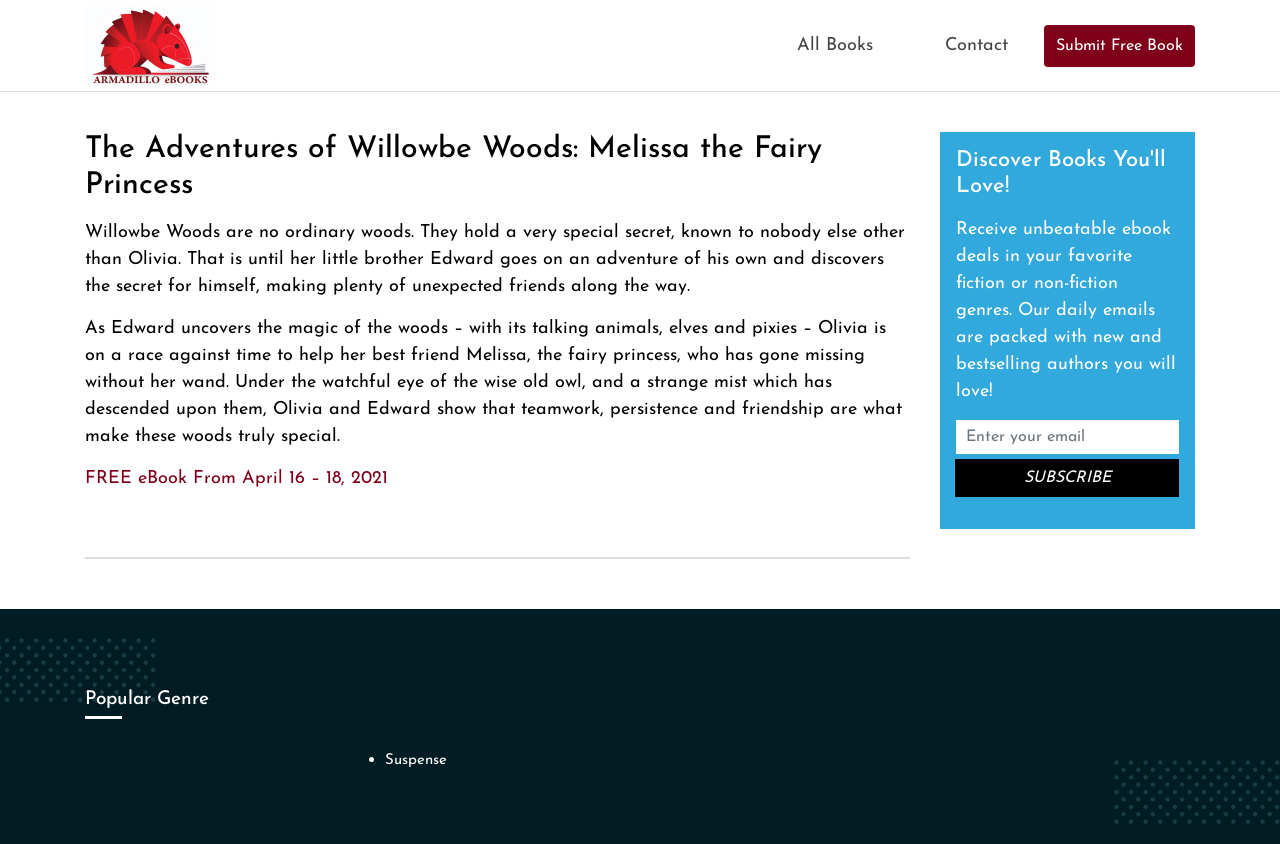Answer the following in one word or a short phrase: 
What is the name of the fairy princess?

Melissa